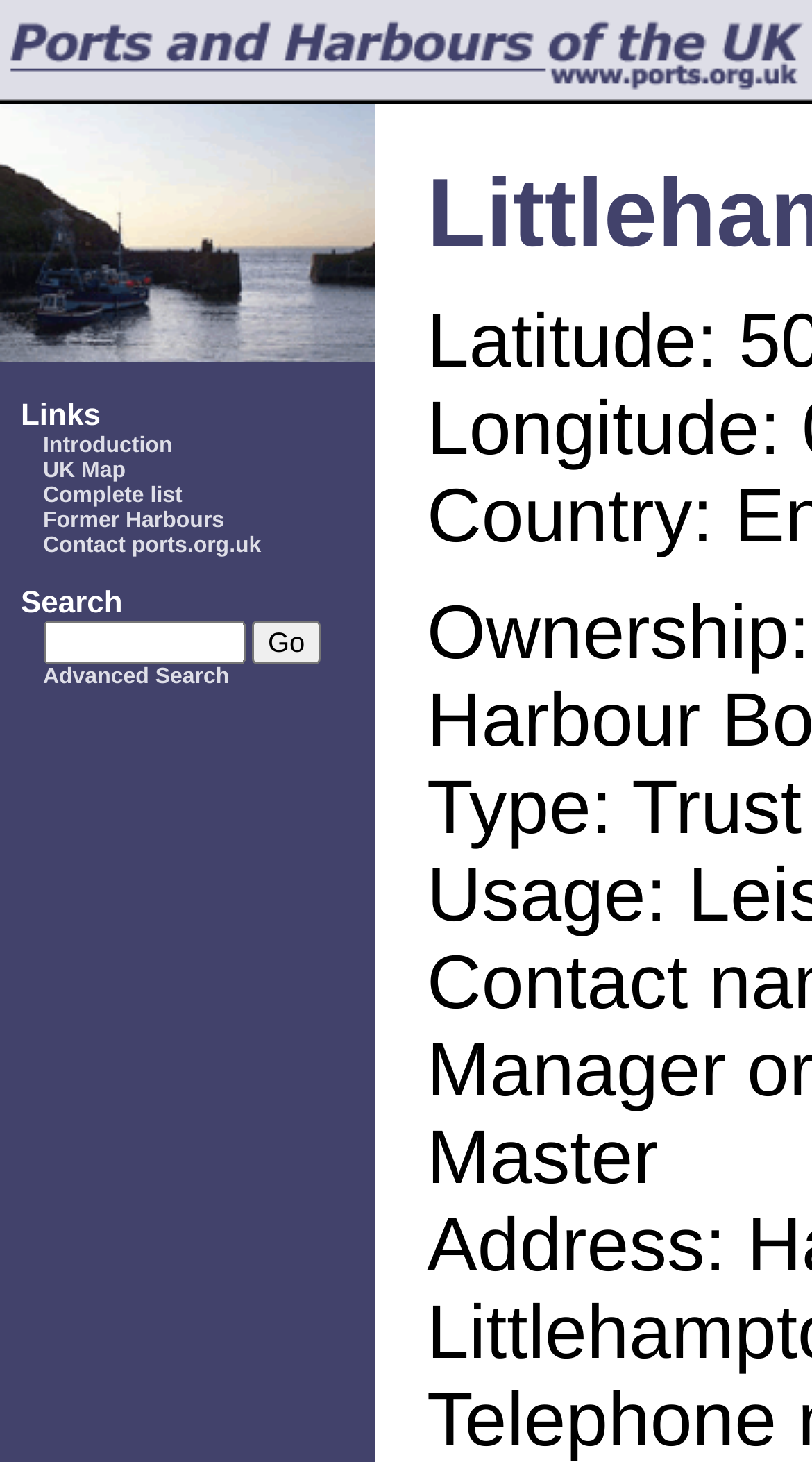Write an extensive caption that covers every aspect of the webpage.

This webpage is about ports, harbors, jetties, and piers around the UK coastline, with a focus on Scotland. At the top, there is a logo image of "Ports.org.uk" that spans almost the entire width of the page. Below the logo, there is a section with a list of links, including "Introduction", "UK Map", "Complete list", "Former Harbours", and "Contact ports.org.uk". These links are arranged vertically, with "Links" as the title above them.

To the right of the links section, there is a search bar with a text box and a "Go" button. Above the search bar, there is a label that says "Search". Below the search bar, there is a link to "Advanced Search".

At the bottom of the page, there is a line of text that reads "Type: Trust". This text is positioned near the bottom right corner of the page.